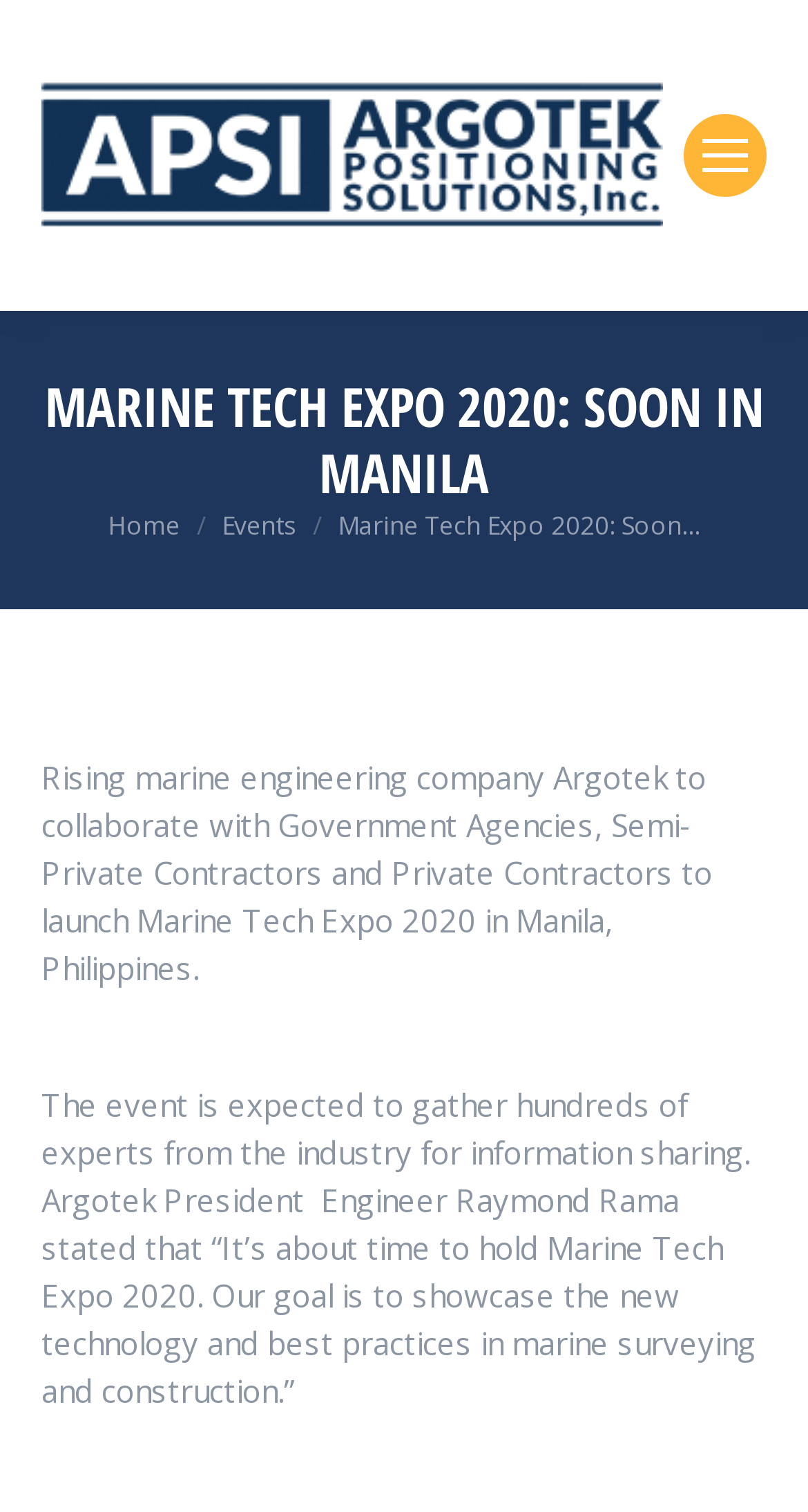Please determine the bounding box of the UI element that matches this description: aria-label="Mobile menu icon". The coordinates should be given as (top-left x, top-left y, bottom-right x, bottom-right y), with all values between 0 and 1.

[0.846, 0.075, 0.949, 0.13]